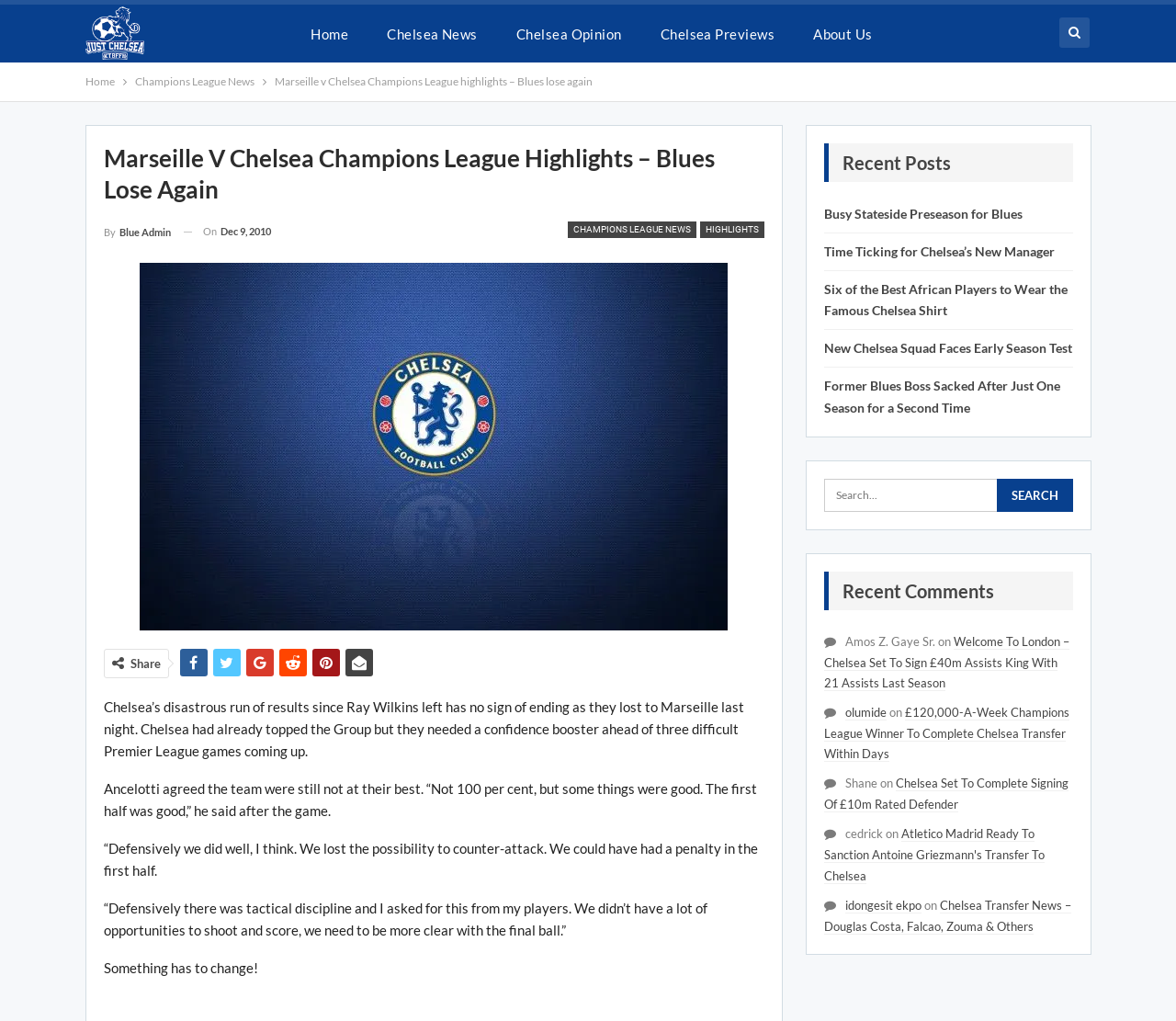Locate the bounding box coordinates of the area where you should click to accomplish the instruction: "Click on the 'Recent Posts' link".

[0.716, 0.149, 0.808, 0.17]